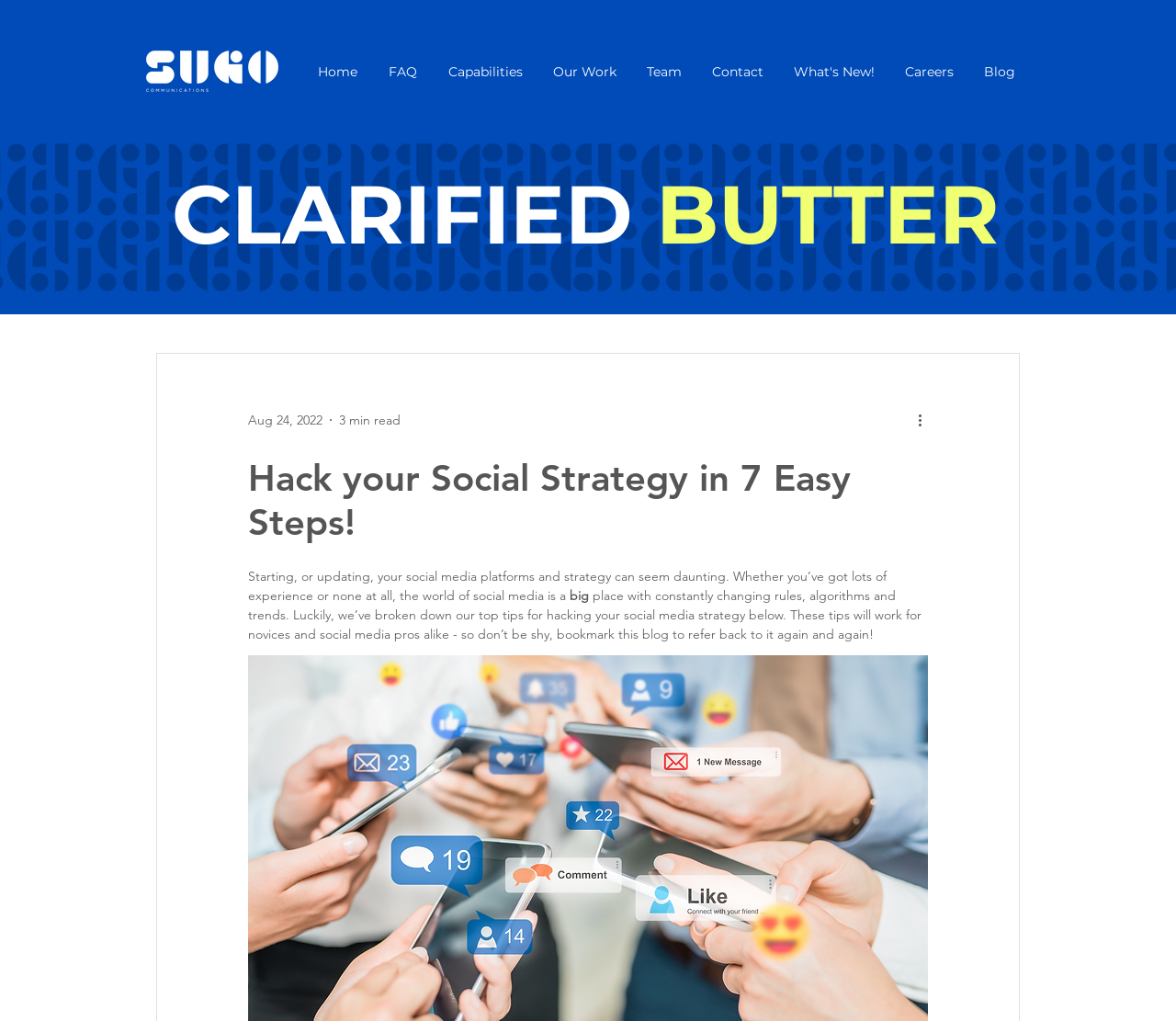What is the date of the blog post?
Please provide a comprehensive answer based on the details in the screenshot.

I found the date of the blog post by looking at the generic element with the text 'Aug 24, 2022' which is located below the main heading.